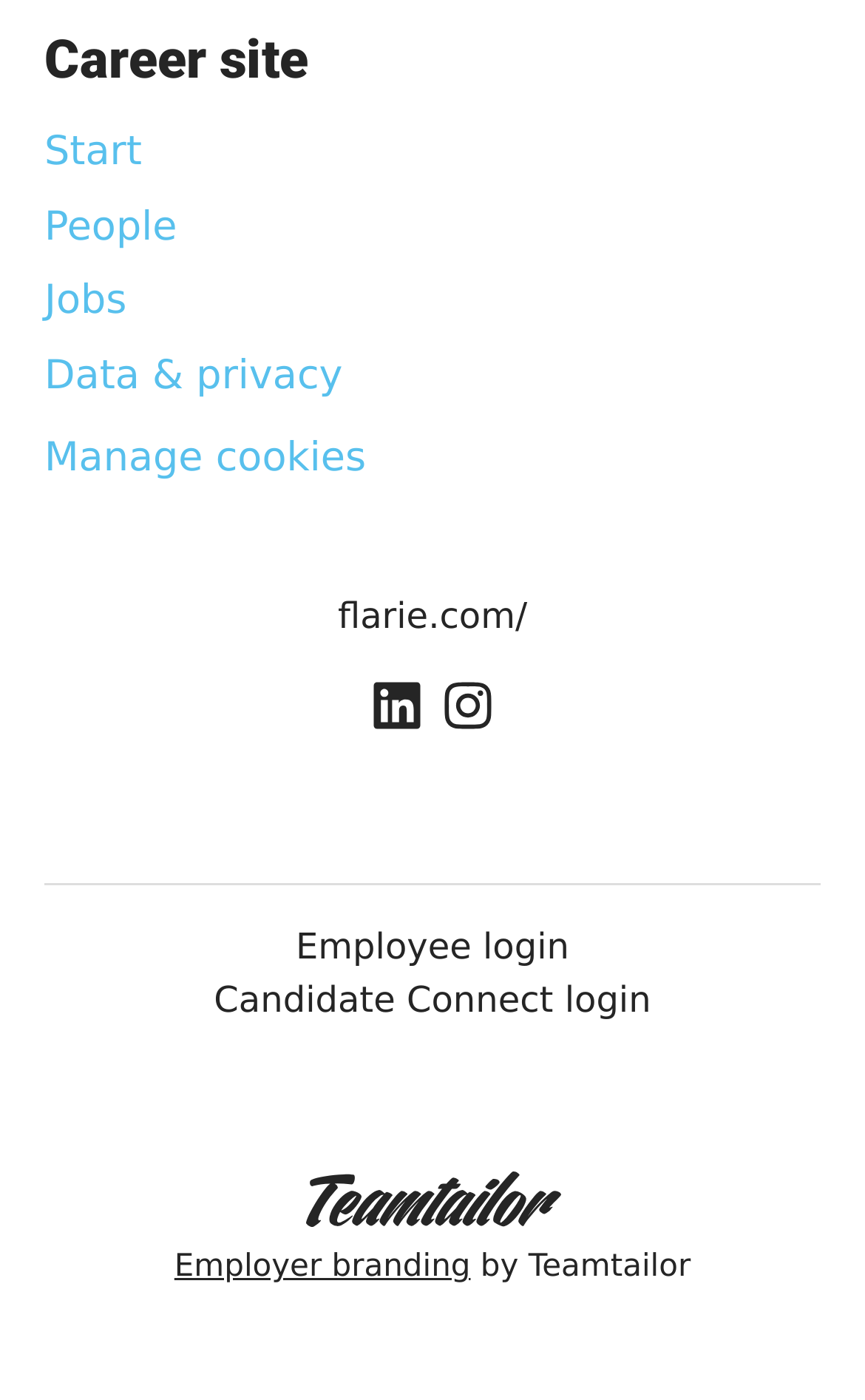Please answer the following question using a single word or phrase: 
What is the topmost link on the webpage?

Start